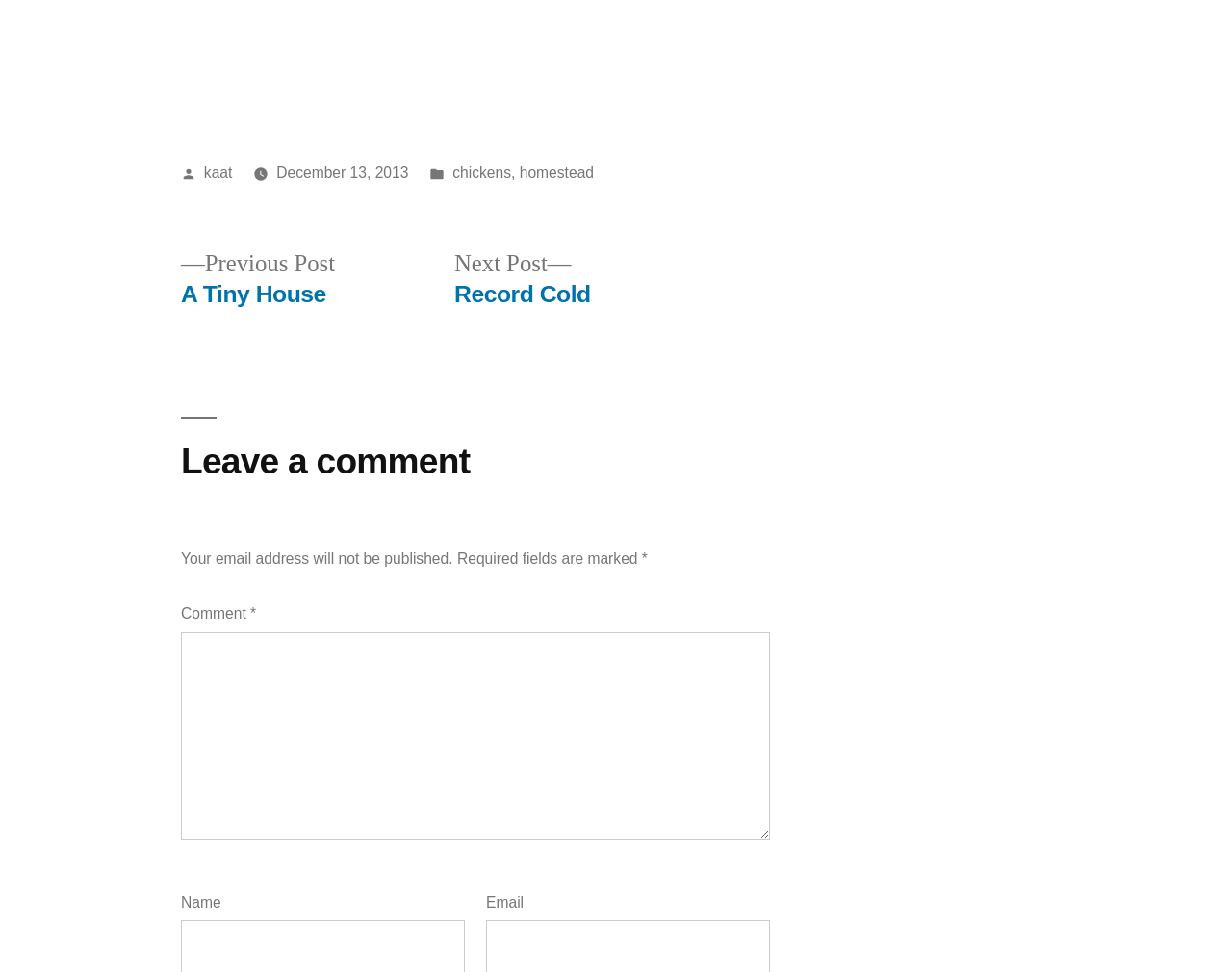Please identify the bounding box coordinates of the element that needs to be clicked to execute the following command: "Enter your email". Provide the bounding box using four float numbers between 0 and 1, formatted as [left, top, right, bottom].

[0.395, 0.92, 0.425, 0.936]